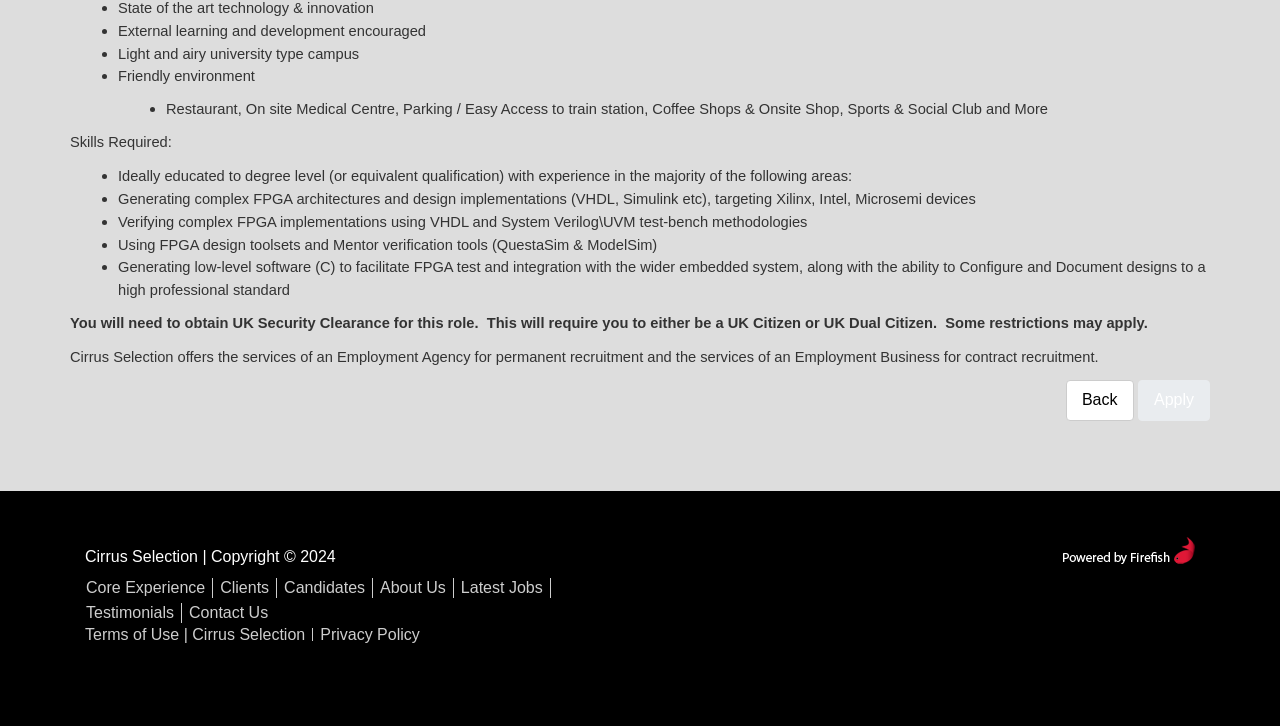Locate the bounding box coordinates of the element to click to perform the following action: 'View the 'Latest Jobs''. The coordinates should be given as four float values between 0 and 1, in the form of [left, top, right, bottom].

[0.36, 0.798, 0.424, 0.822]